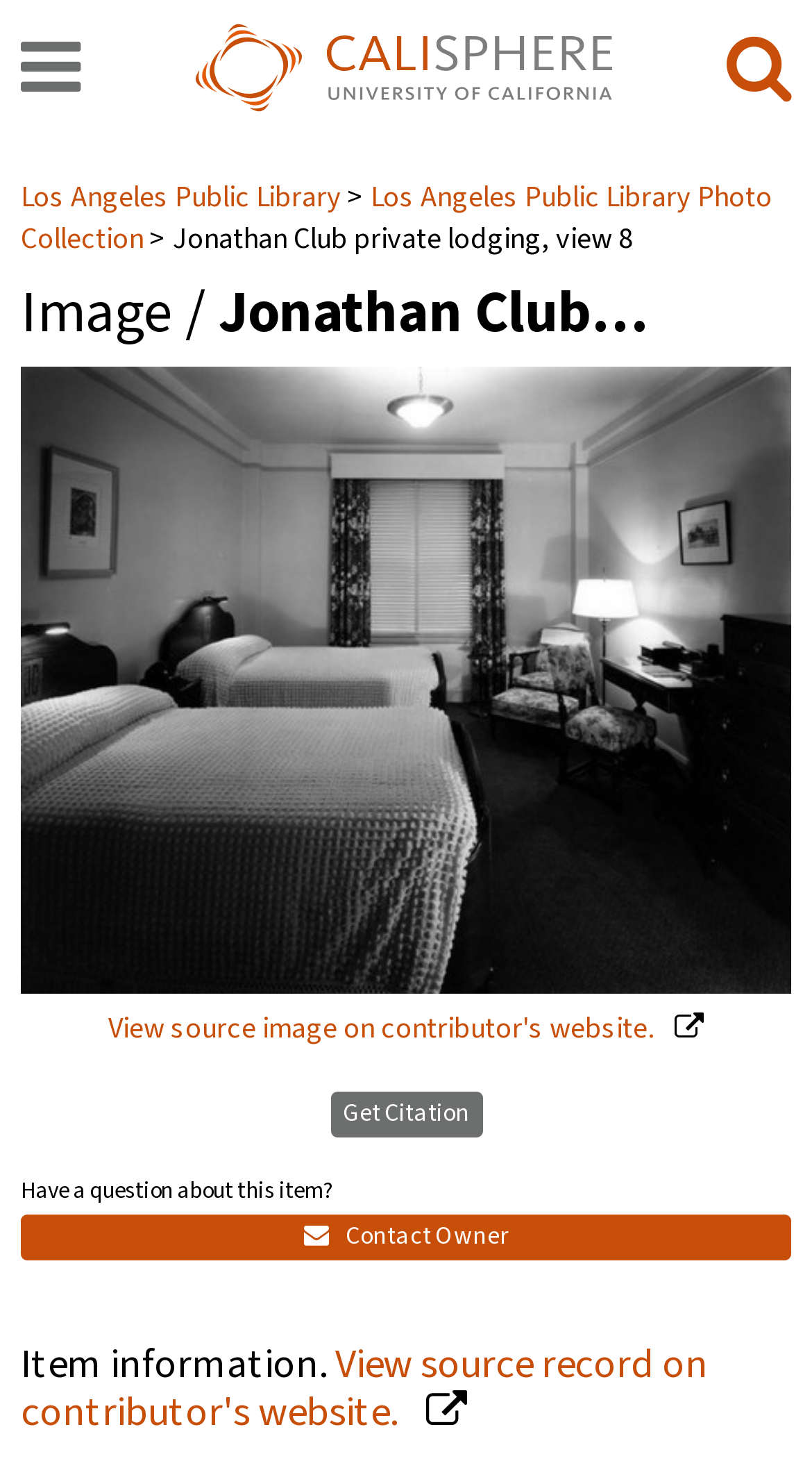Determine the bounding box coordinates of the clickable region to execute the instruction: "Contact the owner". The coordinates should be four float numbers between 0 and 1, denoted as [left, top, right, bottom].

[0.026, 0.819, 0.974, 0.849]